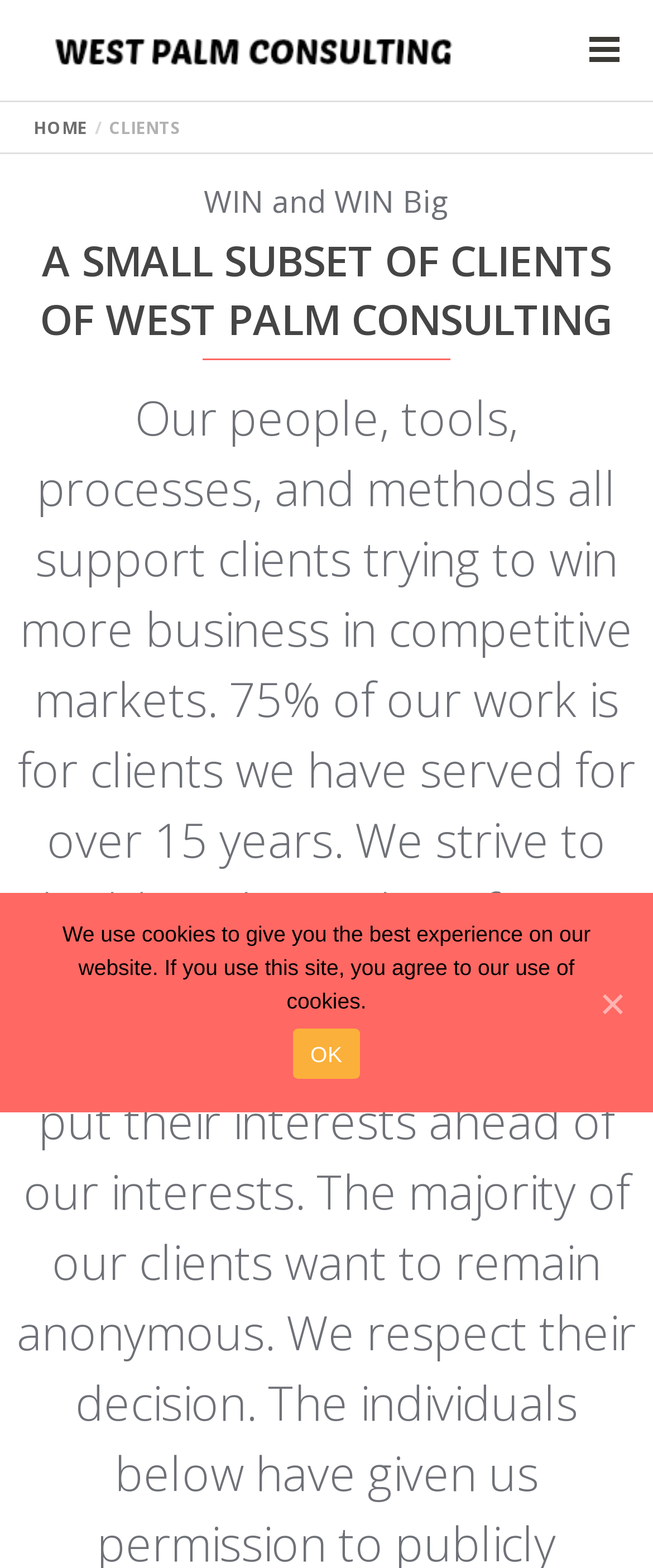Using a single word or phrase, answer the following question: 
What is the name of the consulting company?

WEST PALM CONSULTING